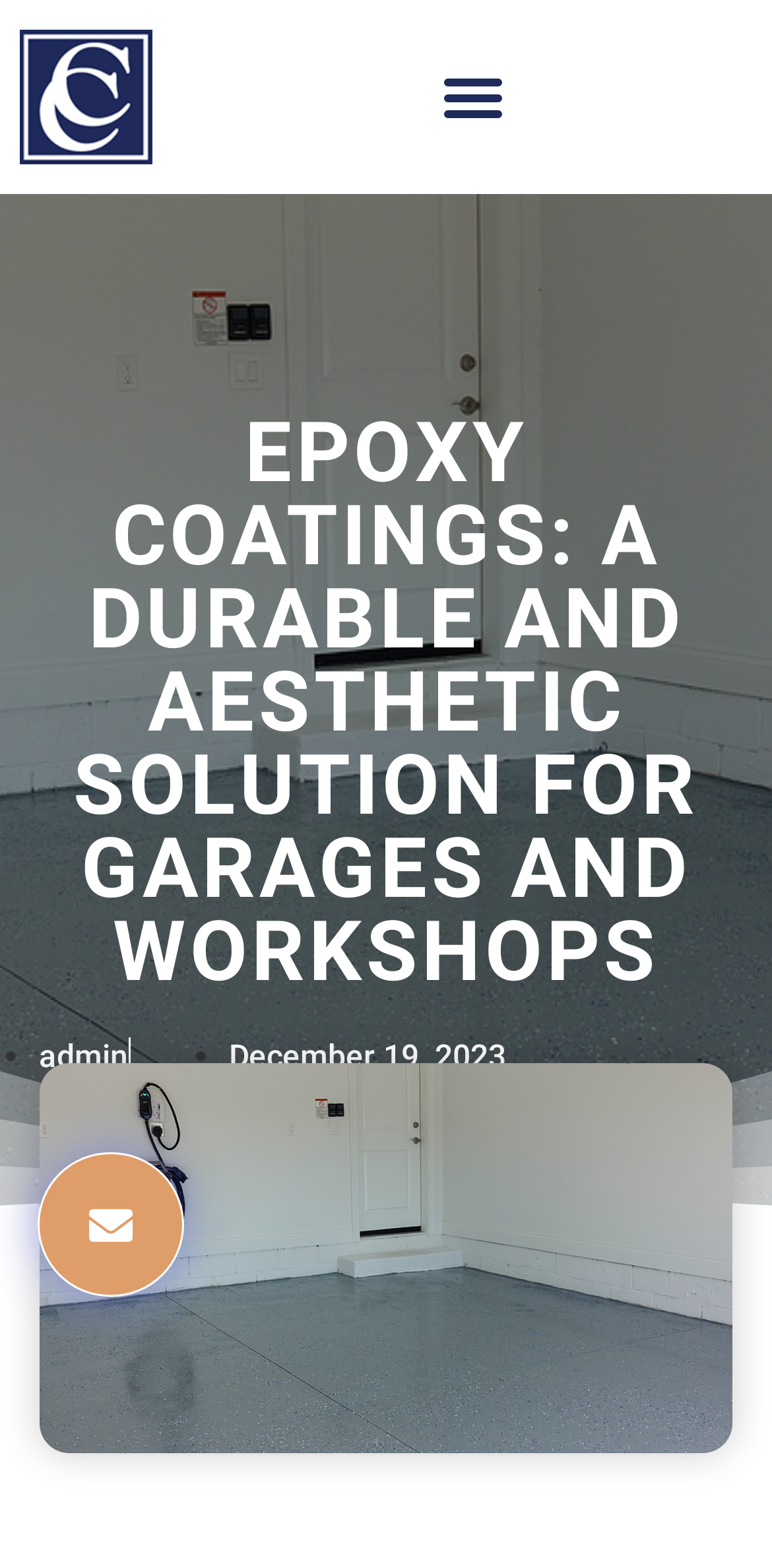Predict the bounding box coordinates of the UI element that matches this description: "Privacy Policy". The coordinates should be in the format [left, top, right, bottom] with each value between 0 and 1.

None